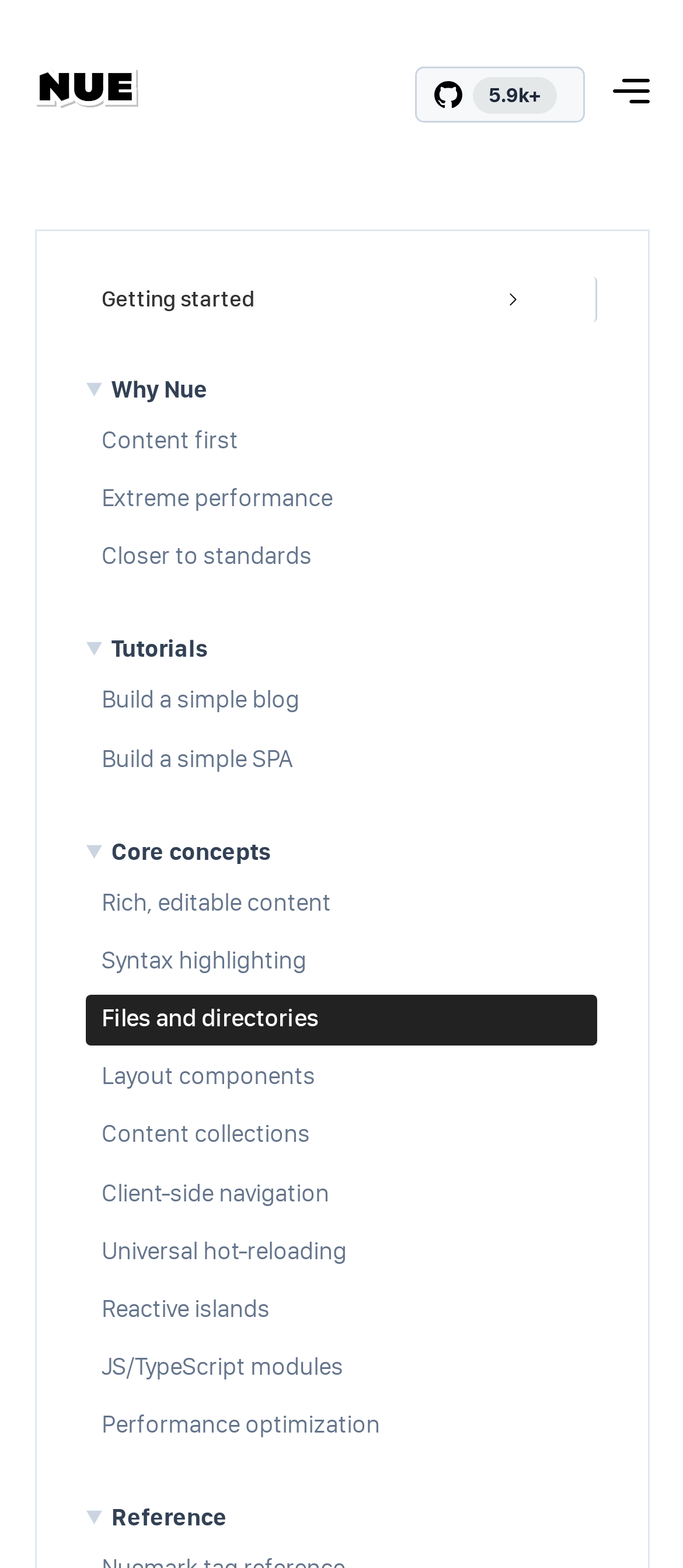Identify and provide the text content of the webpage's primary headline.

Files and directories